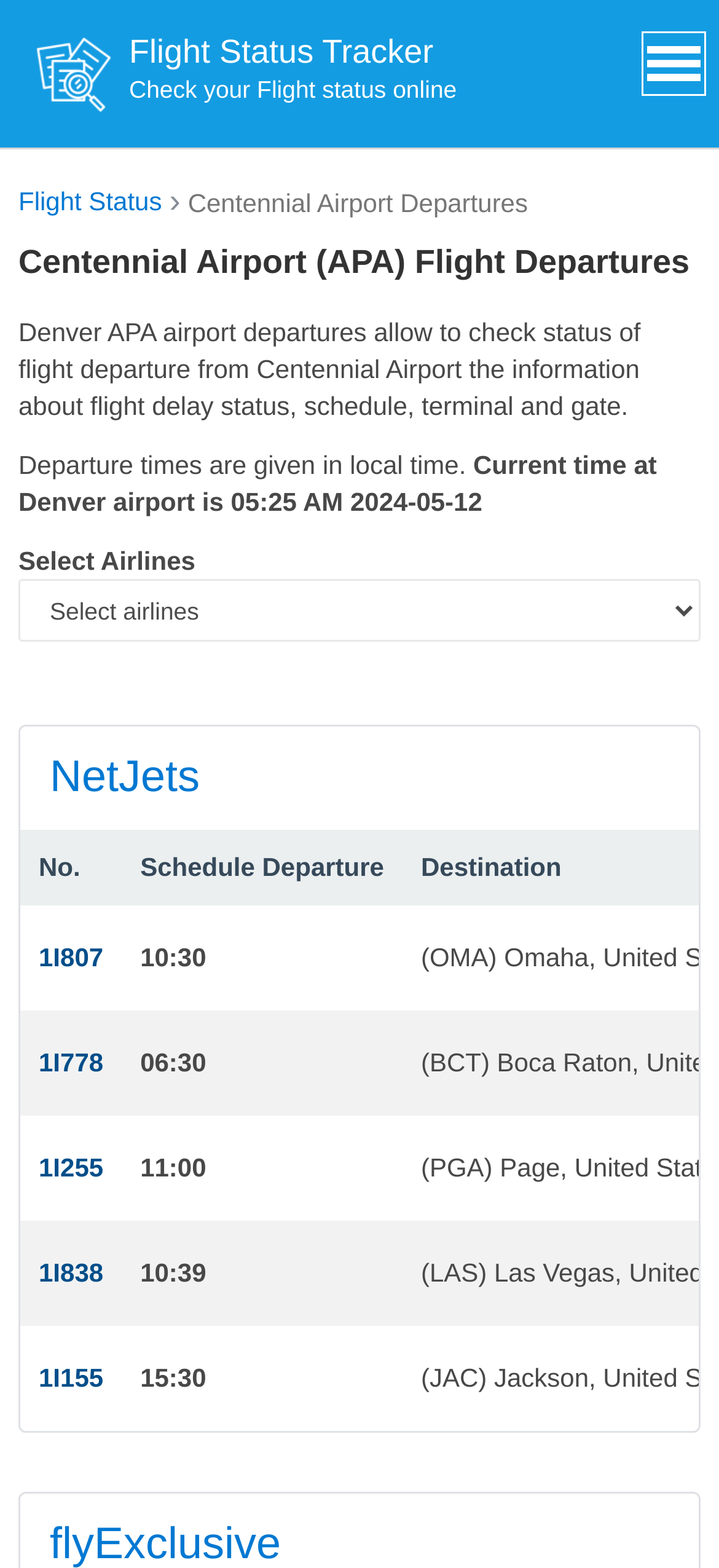What is the current time at Denver airport?
Please utilize the information in the image to give a detailed response to the question.

I found the current time at Denver airport by looking at the static text element that says 'Current time at Denver airport is 05:25 AM 2024-05-12'.